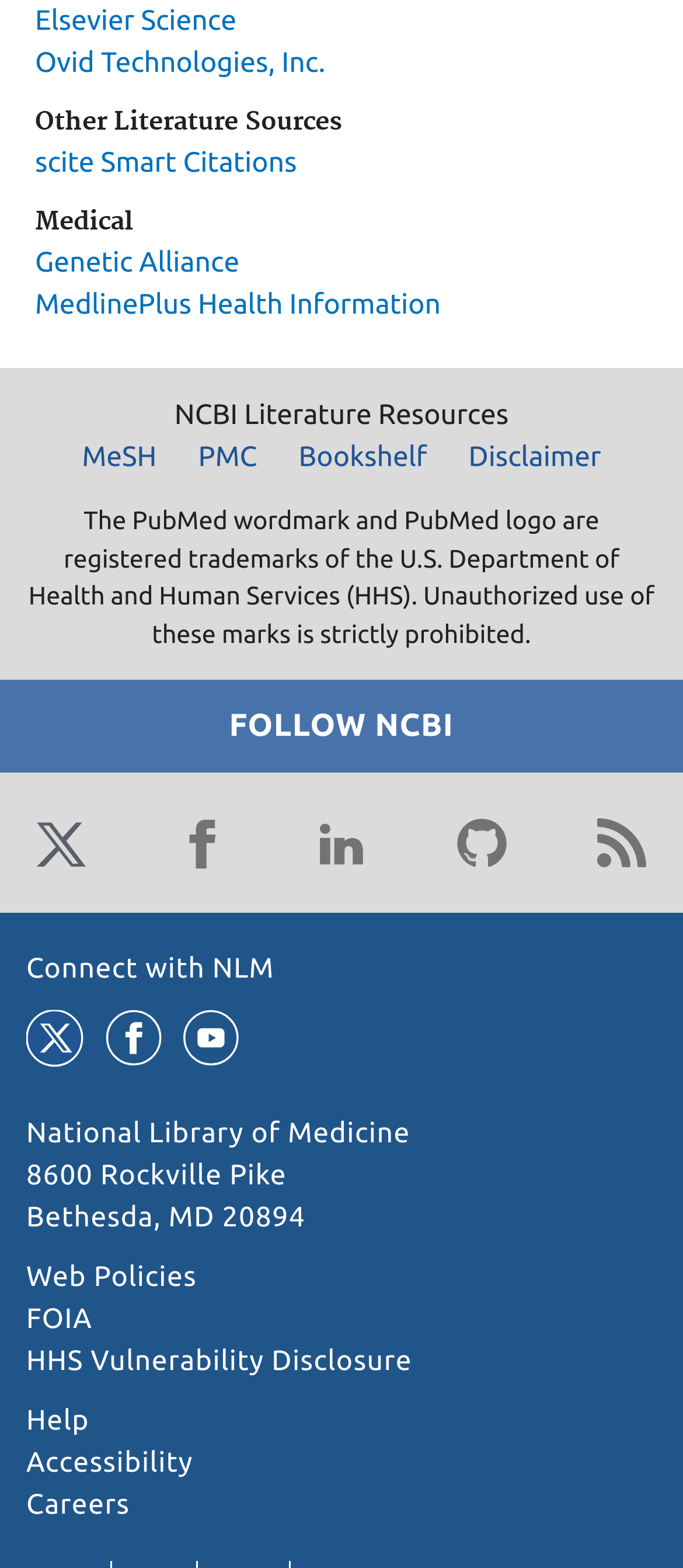Determine the bounding box coordinates of the element's region needed to click to follow the instruction: "Connect with NLM". Provide these coordinates as four float numbers between 0 and 1, formatted as [left, top, right, bottom].

[0.038, 0.608, 0.402, 0.628]